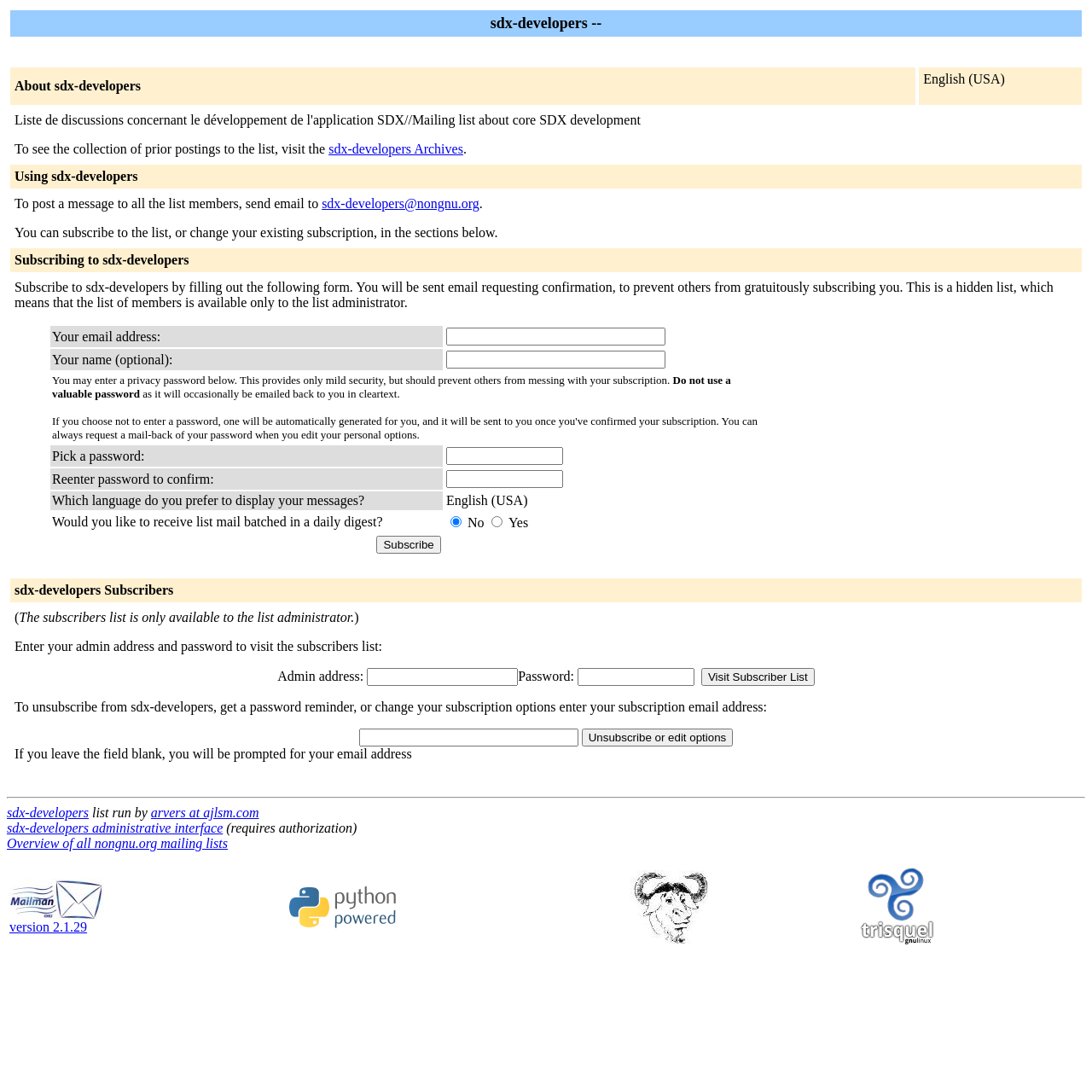Give a one-word or one-phrase response to the question: 
Who runs the mailing list?

arvers at ajlsm.com